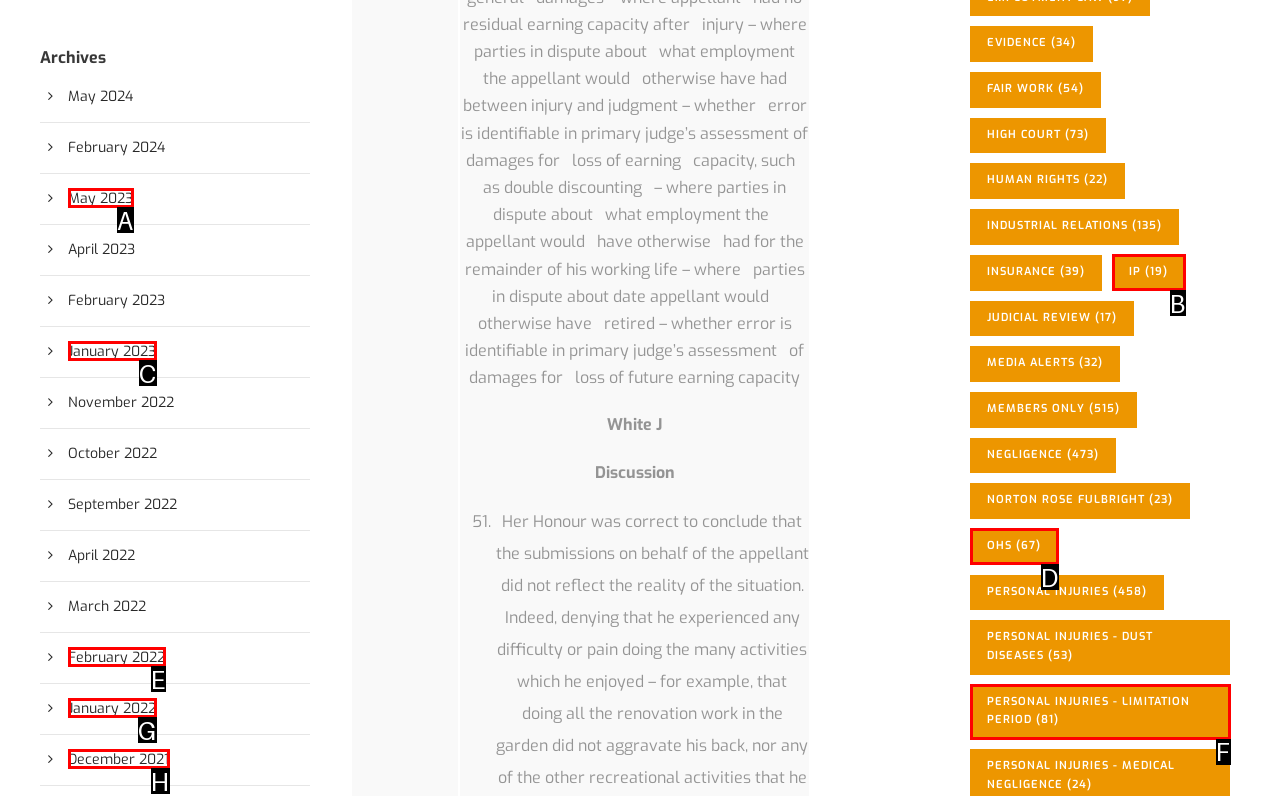Identify the letter that best matches this UI element description: January 2022
Answer with the letter from the given options.

G